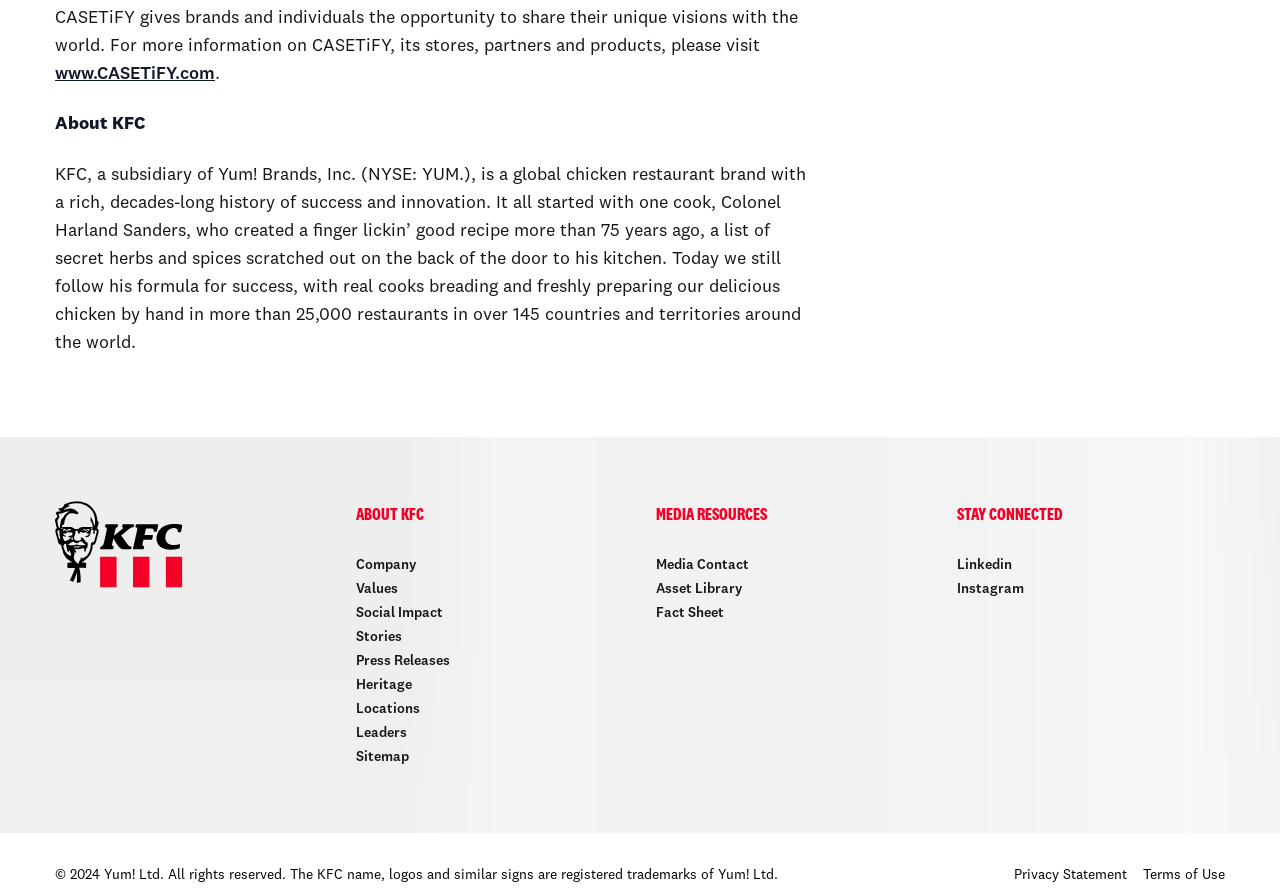Can you pinpoint the bounding box coordinates for the clickable element required for this instruction: "View KFC's social impact"? The coordinates should be four float numbers between 0 and 1, i.e., [left, top, right, bottom].

[0.278, 0.672, 0.346, 0.706]